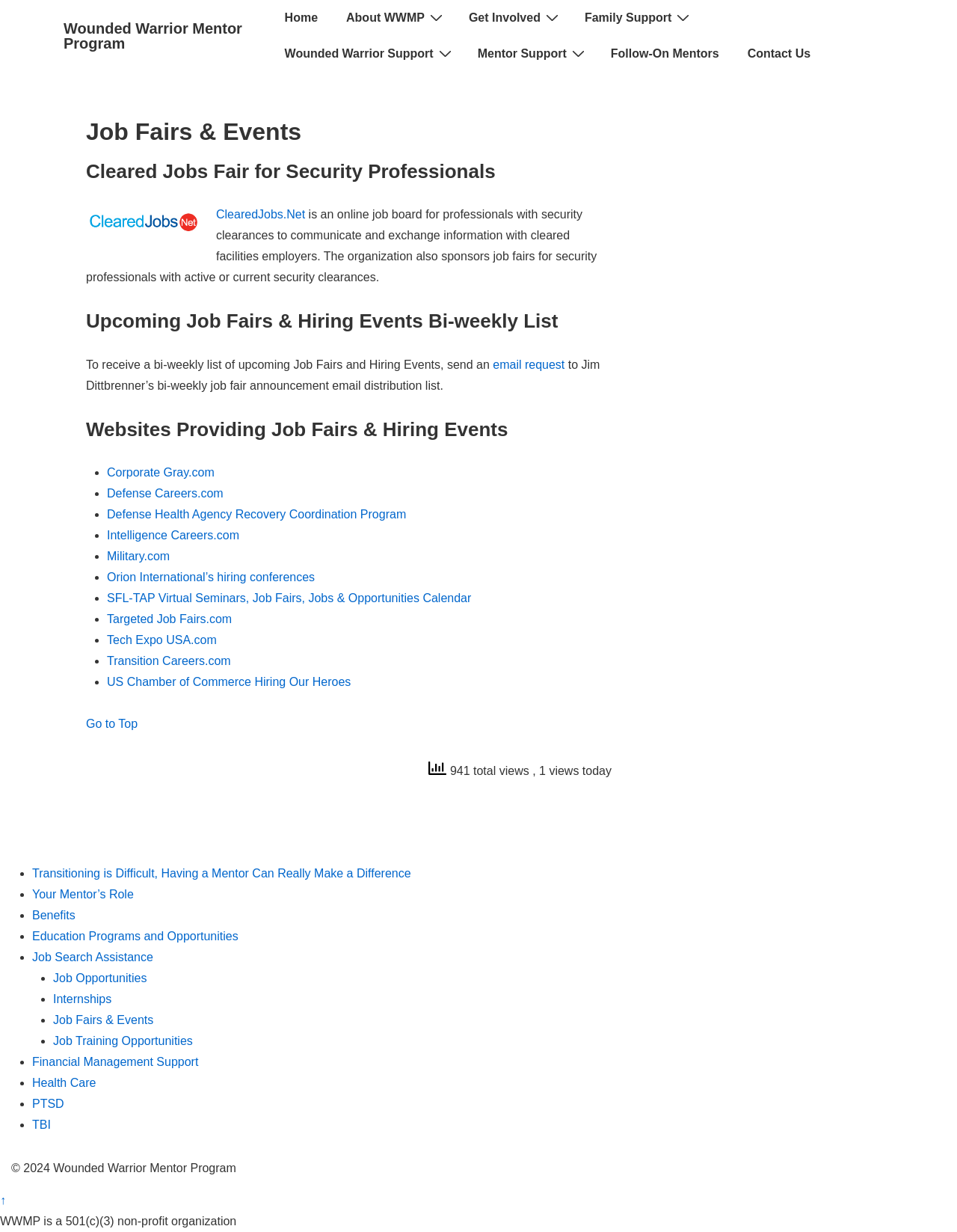What is the purpose of the 'Cleared Jobs Fair for Security Professionals'?
Using the details from the image, give an elaborate explanation to answer the question.

I read the description of the 'Cleared Jobs Fair for Security Professionals' and found that it is an online job board for professionals with security clearances to communicate and exchange information with cleared facilities employers.